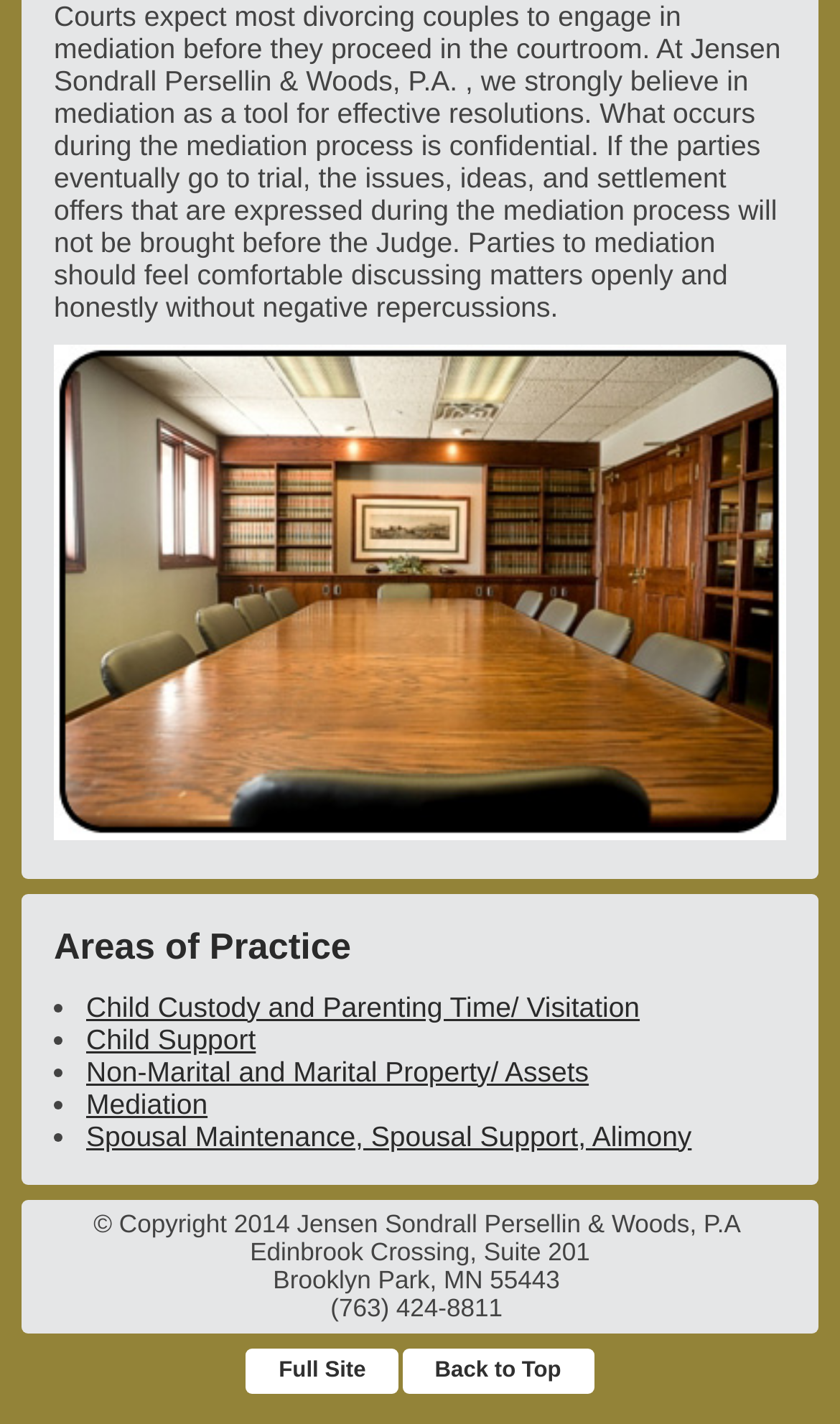Please determine the bounding box coordinates for the element with the description: "Full Site".

[0.293, 0.945, 0.474, 0.977]